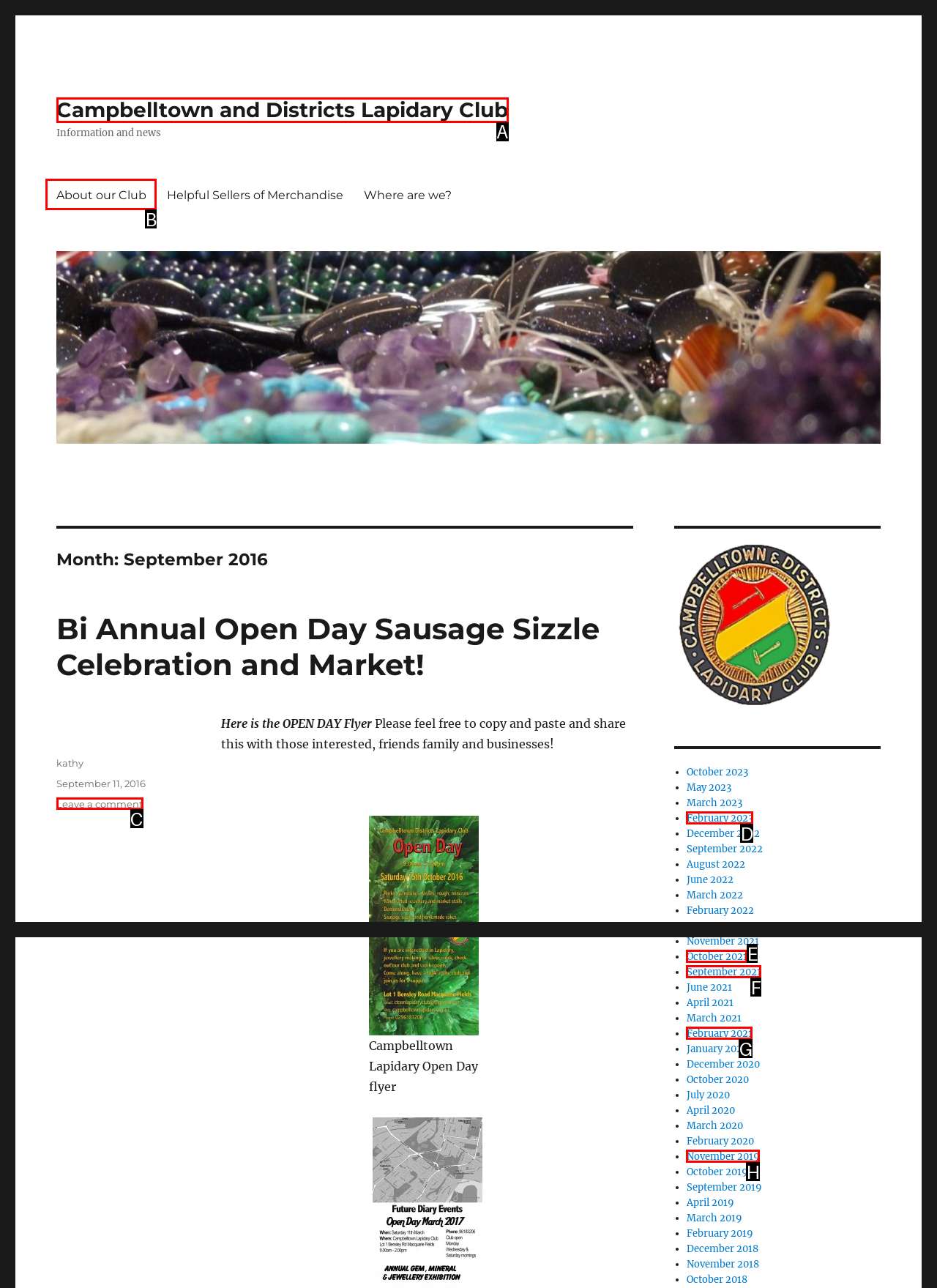Point out the option that needs to be clicked to fulfill the following instruction: Click on the 'About our Club' link
Answer with the letter of the appropriate choice from the listed options.

B